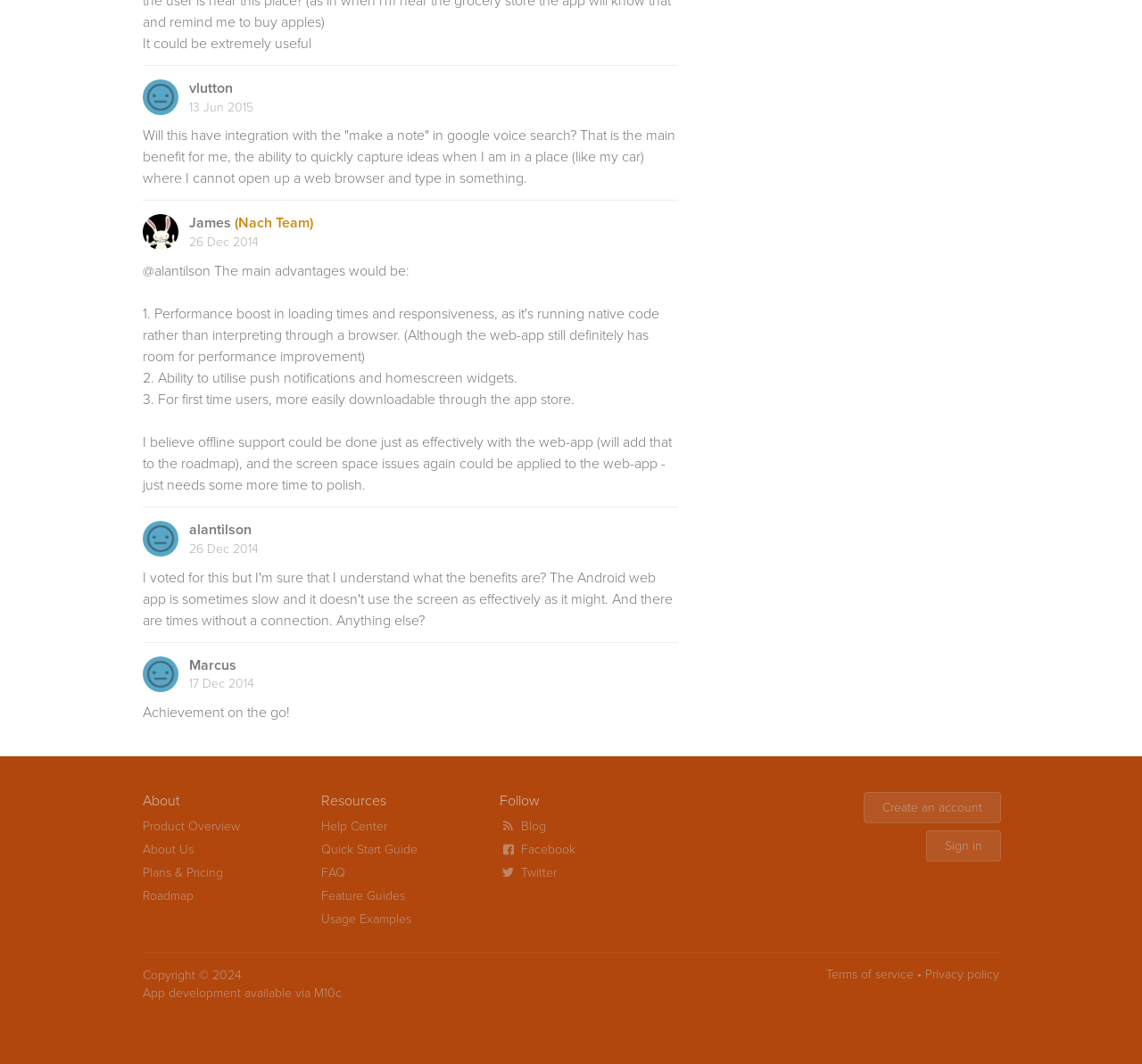How many links are there in the 'Resources' section?
Based on the visual information, provide a detailed and comprehensive answer.

I counted the number of links in the 'Resources' section by looking at the text 'Resources' and the links that follow it. I found five links: 'Help Center', 'Quick Start Guide', 'FAQ', 'Feature Guides', and 'Usage Examples'.